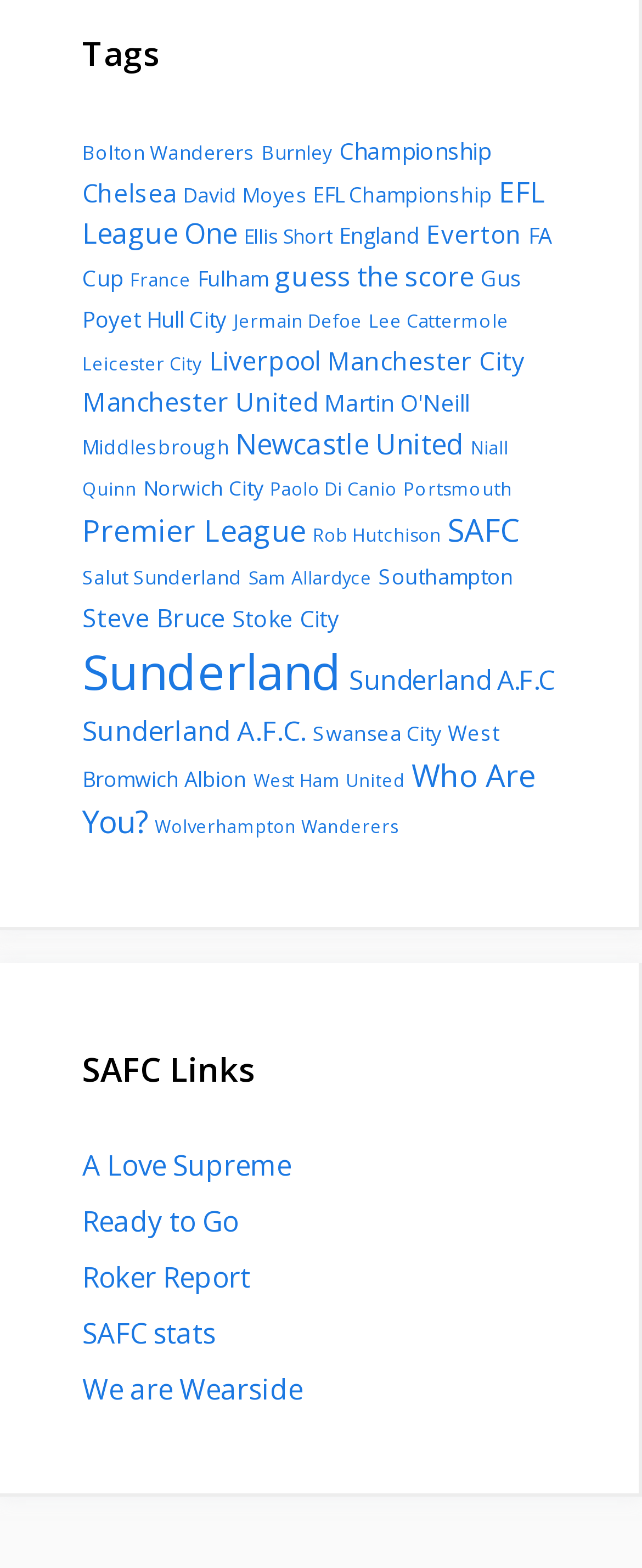Provide your answer in a single word or phrase: 
How many links are there under the 'Tags' heading?

43